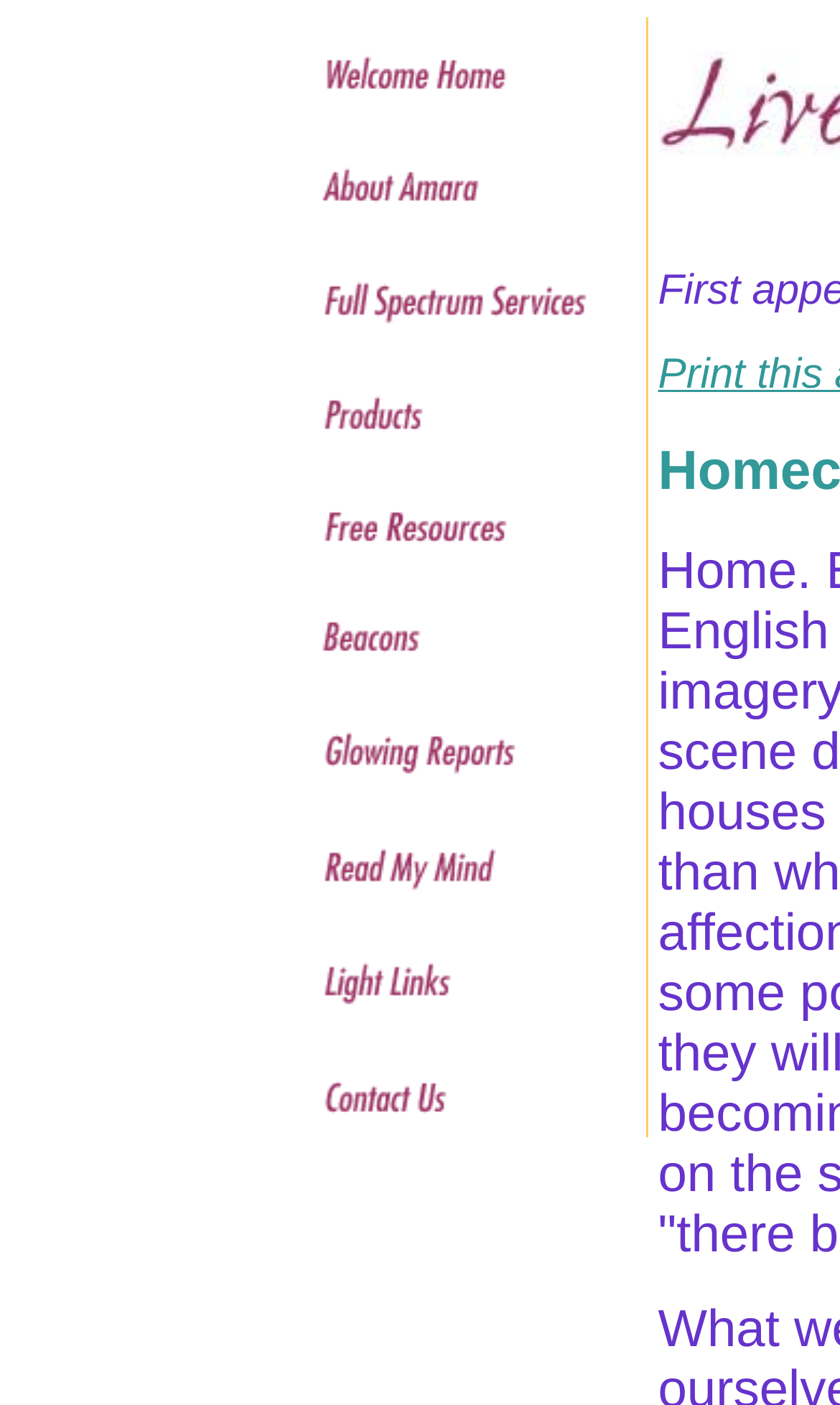Please identify the bounding box coordinates of the region to click in order to complete the task: "examine the last image". The coordinates must be four float numbers between 0 and 1, specified as [left, top, right, bottom].

[0.337, 0.742, 0.576, 0.822]